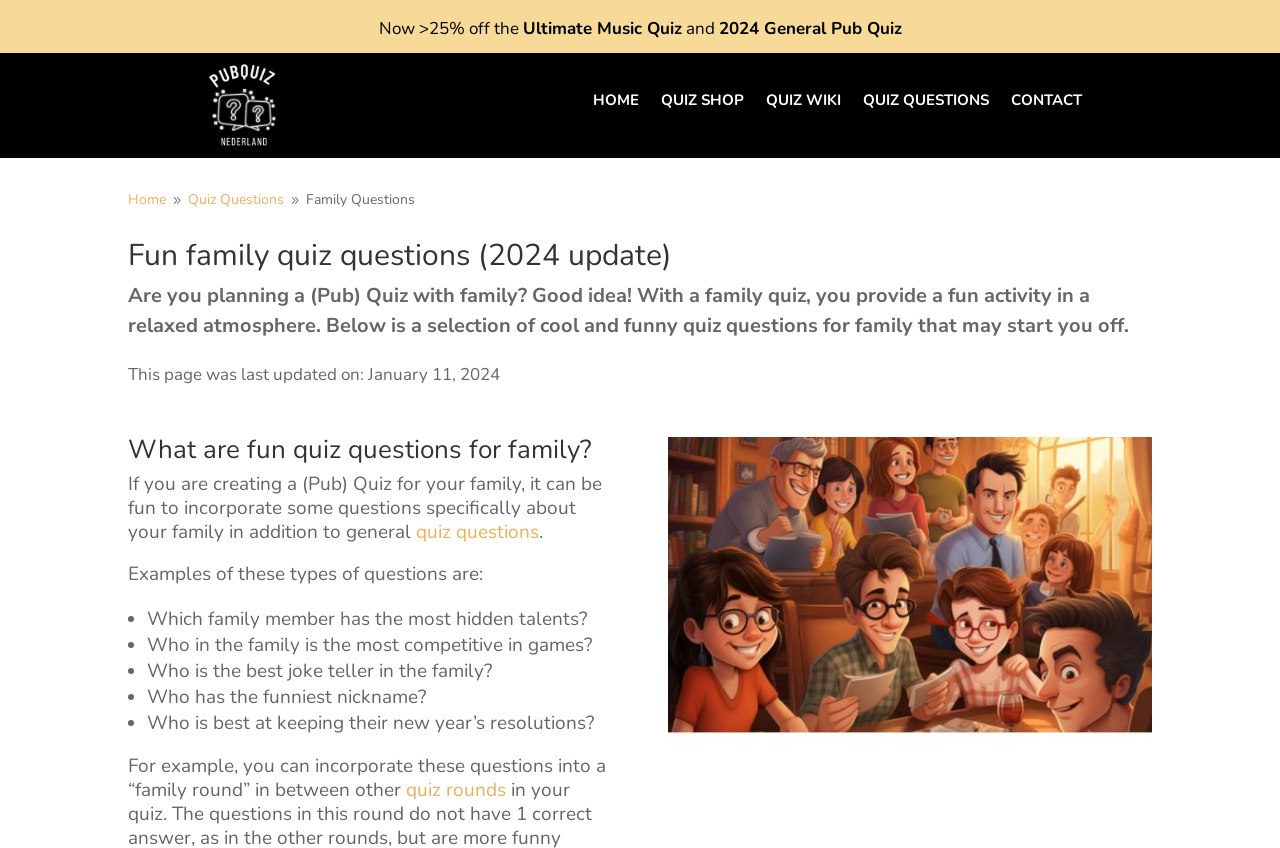Use a single word or phrase to respond to the question:
What is the illustration on the webpage about?

Family Pub Quiz